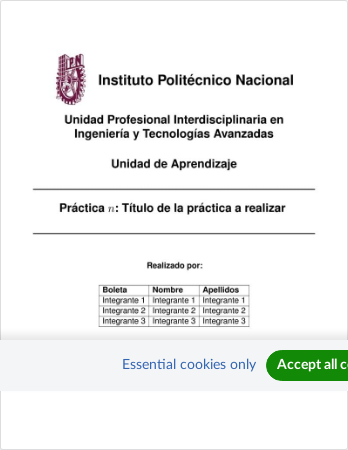Answer the question with a brief word or phrase:
What type of studies is the document emphasizing?

Interdisciplinary studies